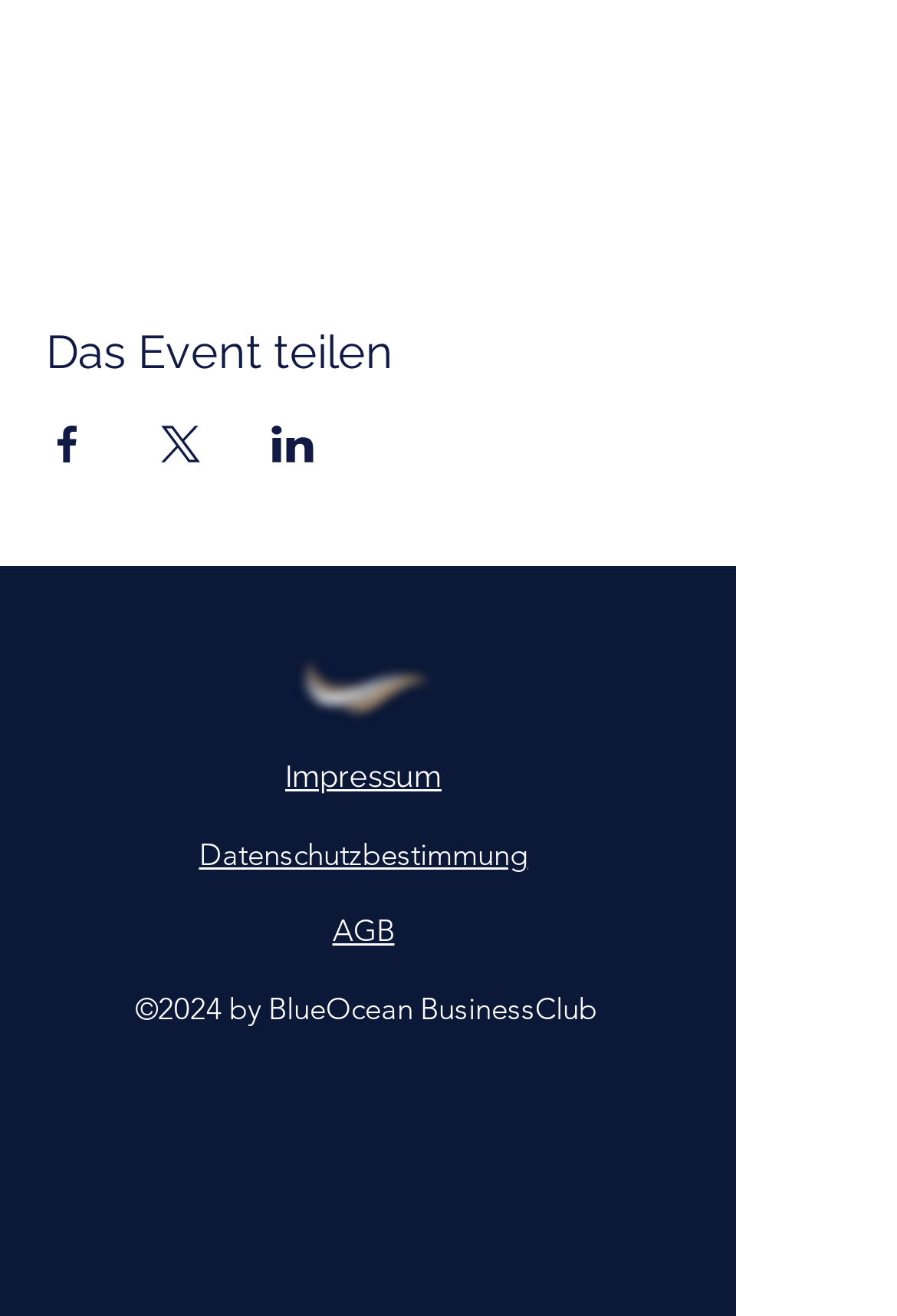Using the information in the image, give a detailed answer to the following question: What is the copyright year of the webpage?

I found the StaticText element at the bottom of the webpage that says '©2024 by BlueOcean BusinessClub', which indicates the copyright year.